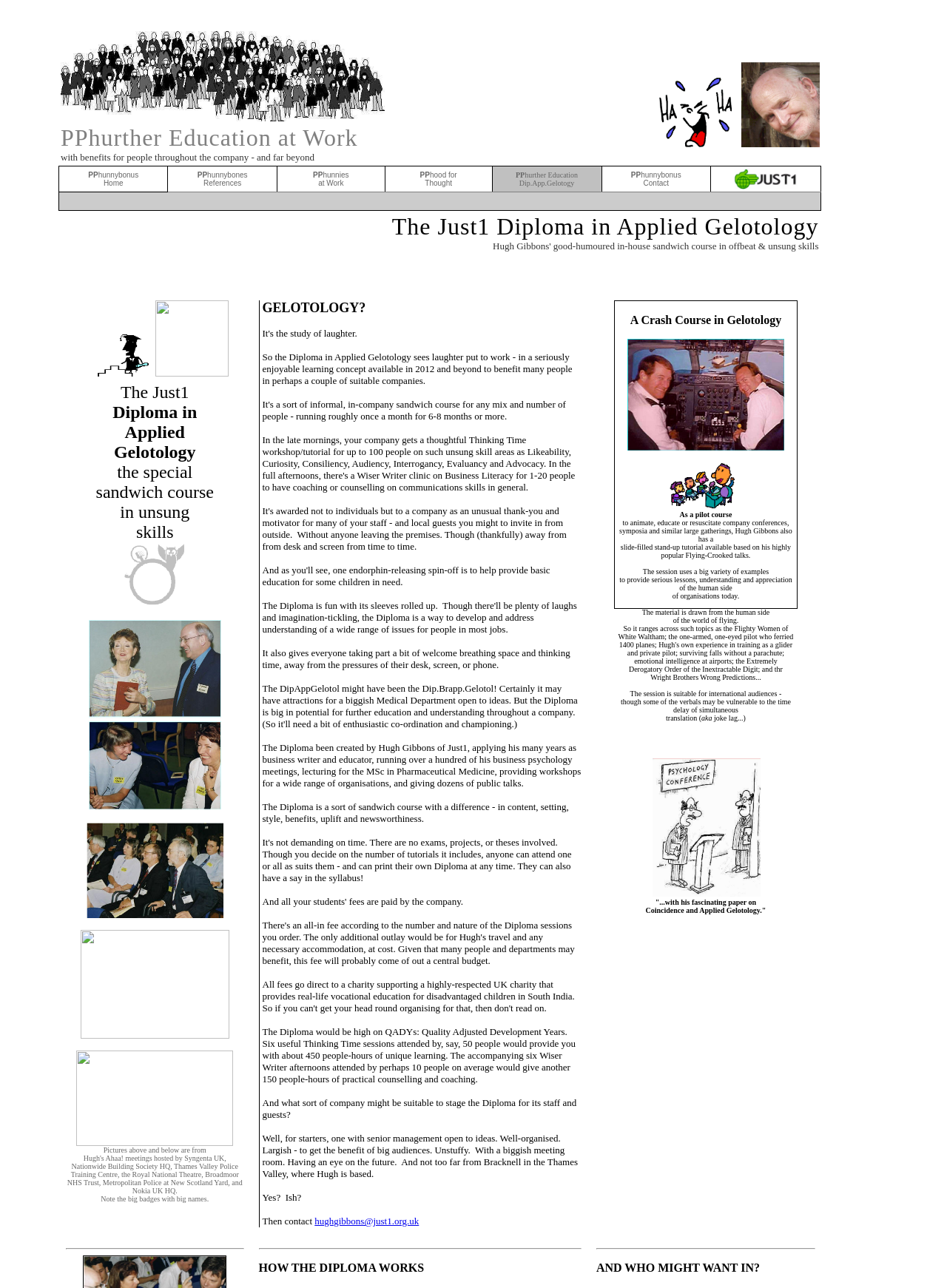What is the study of laughter?
Provide a well-explained and detailed answer to the question.

The question is asking about the study of laughter, and the answer can be found in the text 'GELOTOLOGY? It's the study of laughter.' which is located in the gridcell with the text 'GELOTOLOGY? It's the study of laughter. So the Diploma in Applied Gelotology sees laughter put to work...'.